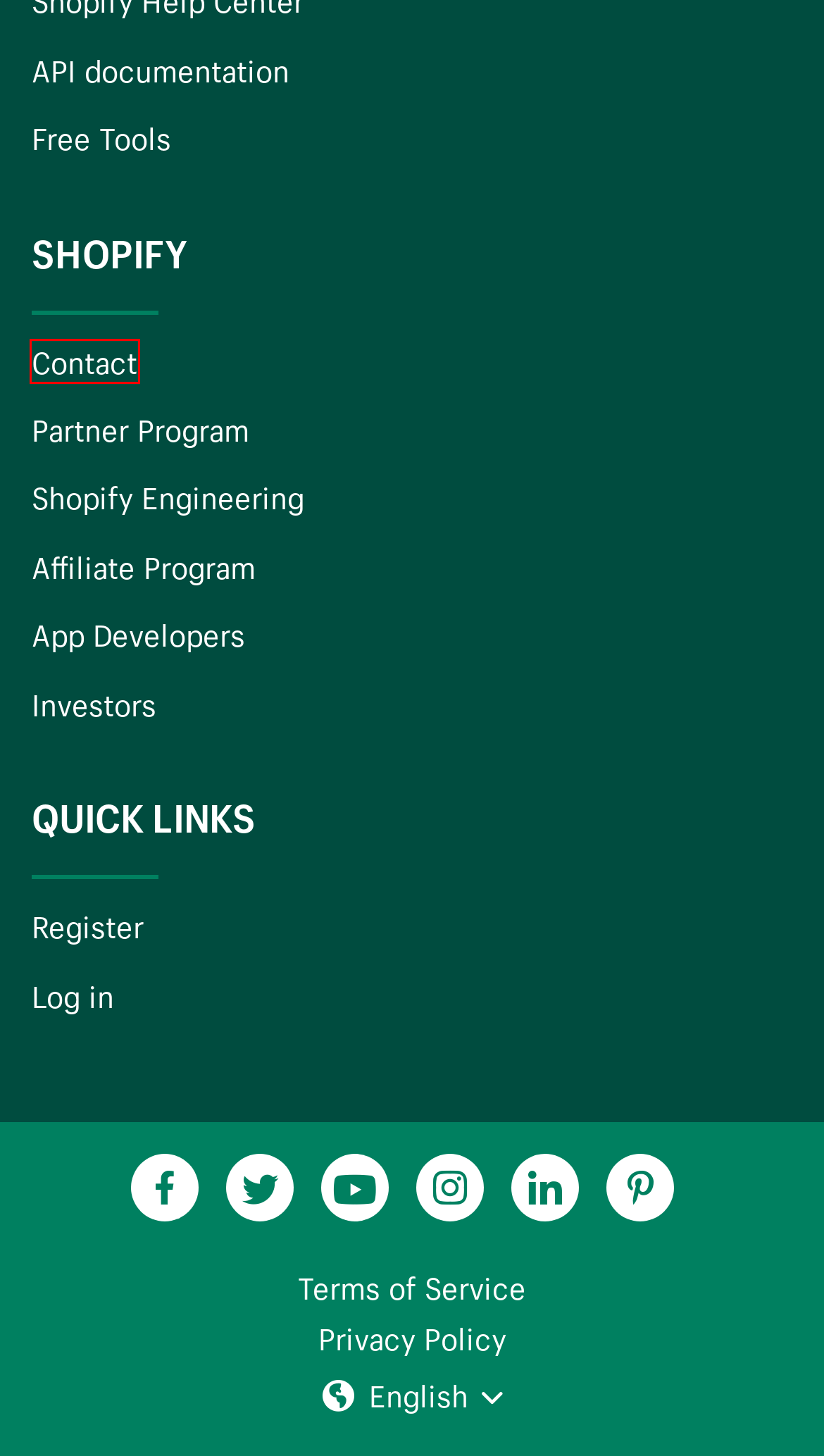You have a screenshot of a webpage with a red bounding box around an element. Choose the best matching webpage description that would appear after clicking the highlighted element. Here are the candidates:
A. Contact Us — Shopify
B. Become a Shopify Partner Today - Shopify Partners
C. Free Business Tools - Online Tools for Small Businesses
D. Shopify Affiliate Marketing Program | Earn income for your referrals - Shopify USA
E. Shopify Privacy Policy - Shopify USA
F. About Strnad - Shopify Community
G. Shopify Terms of Service - Shopify USA
H. Shopify Engineering

A